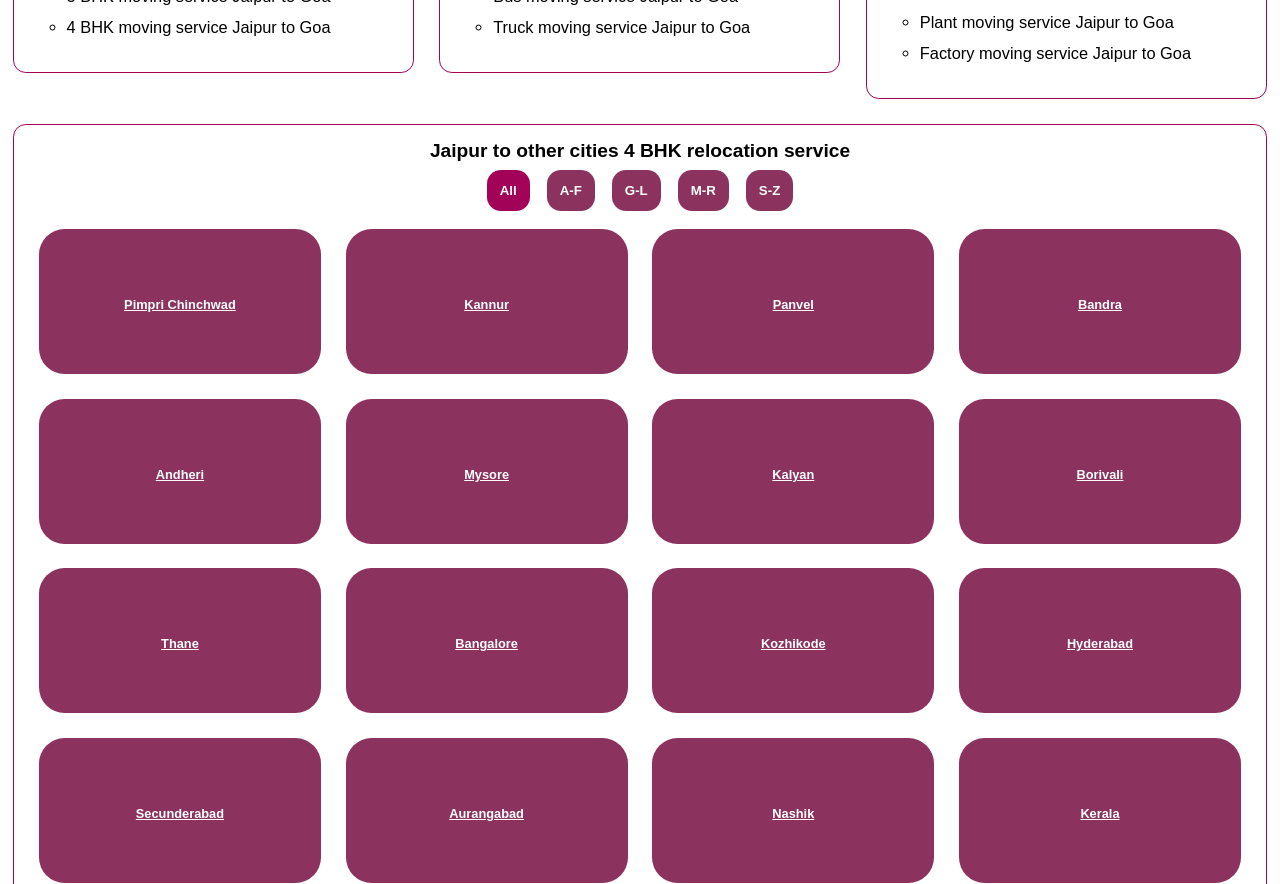Please give a short response to the question using one word or a phrase:
How many cities are listed on the webpage?

20